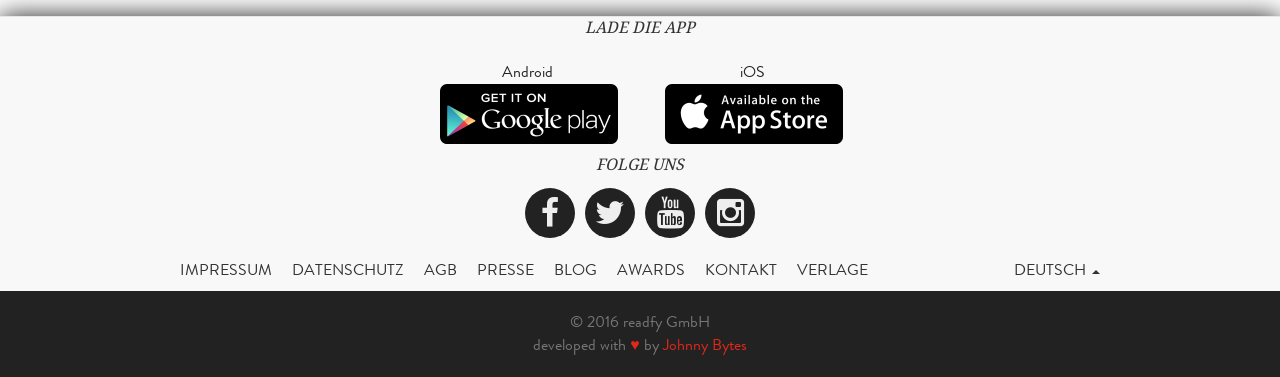Use one word or a short phrase to answer the question provided: 
How many social media links are there?

4